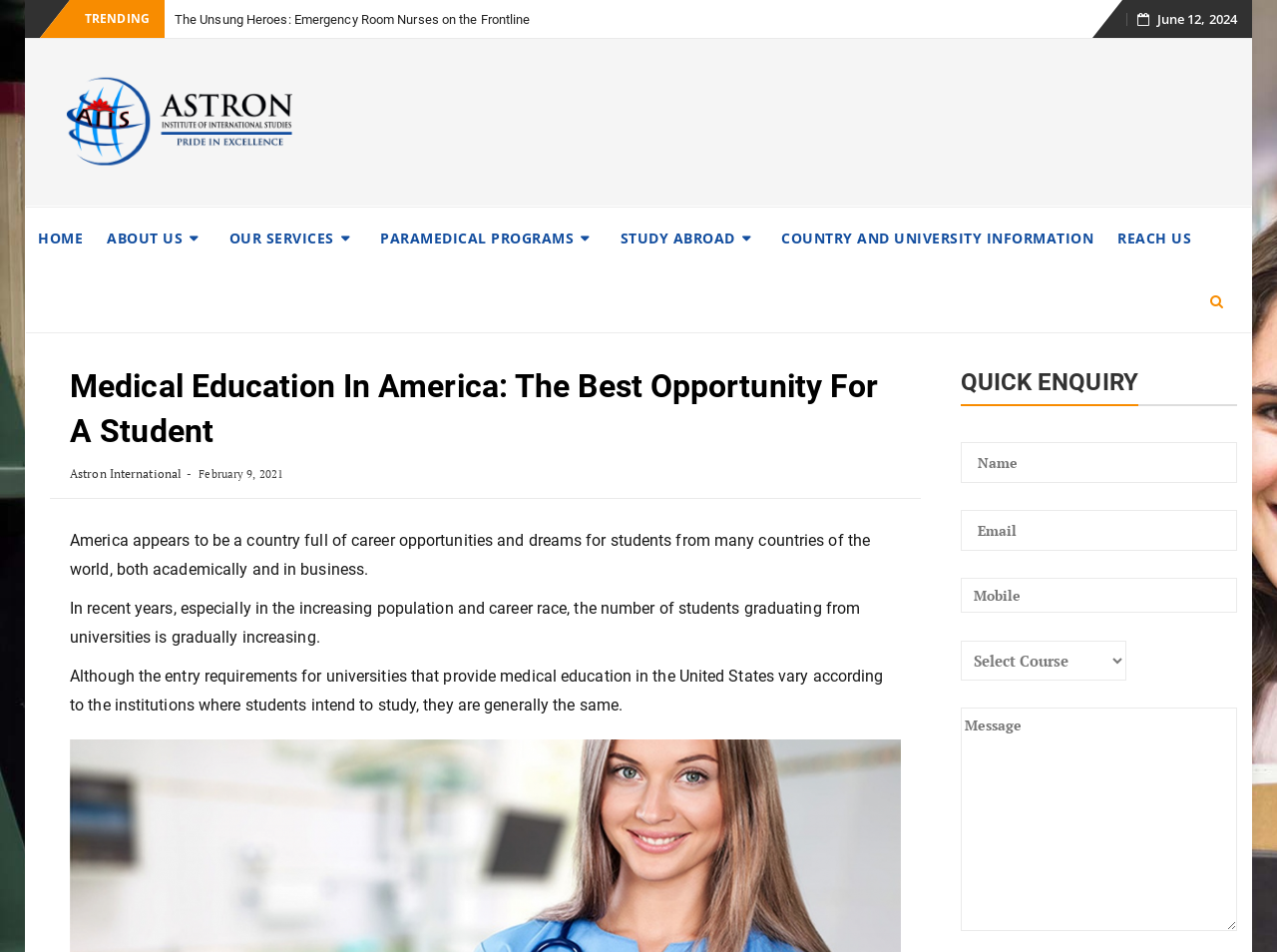What is the date mentioned above the 'TRENDING' section?
Refer to the image and answer the question using a single word or phrase.

June 12, 2024